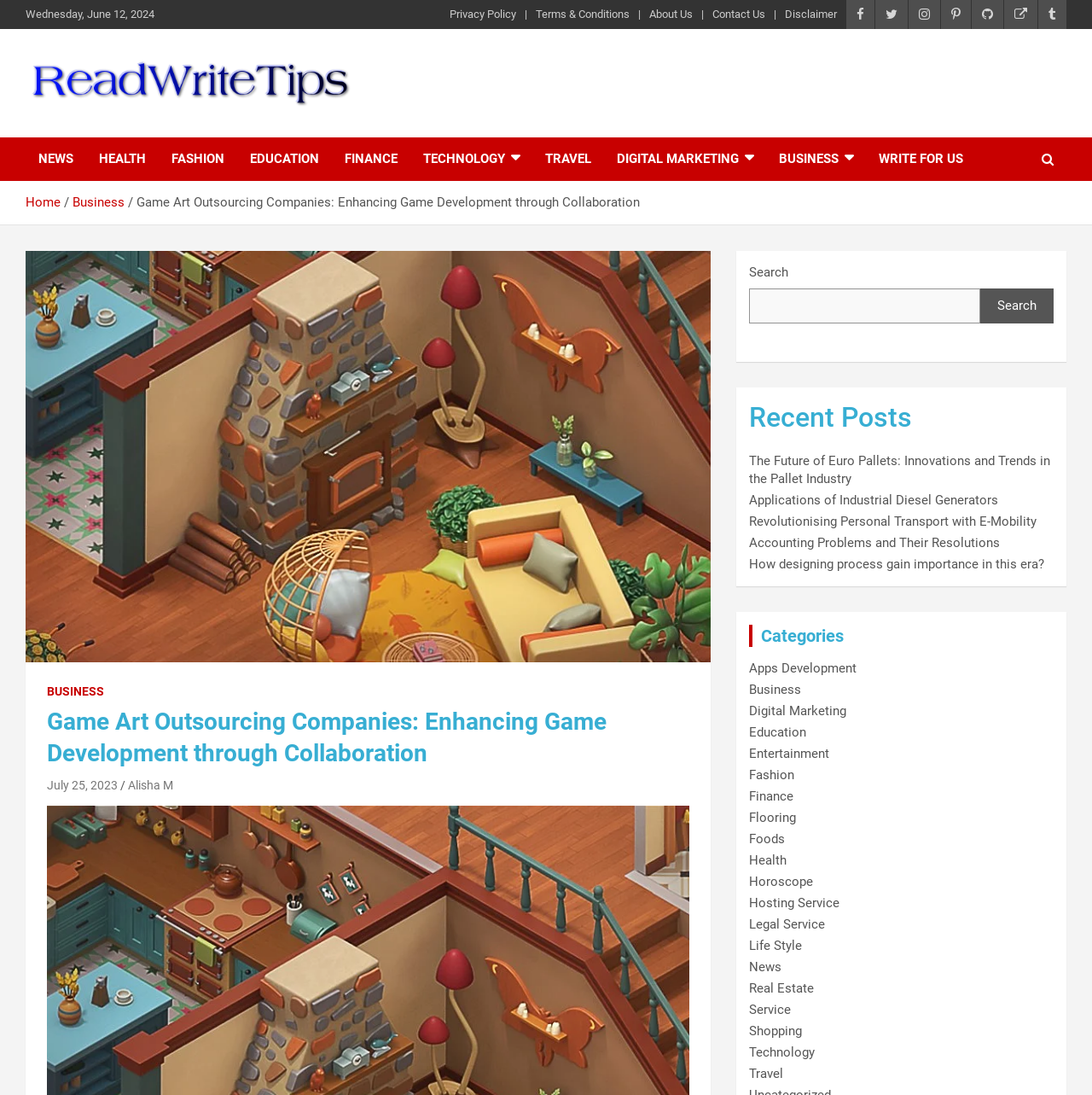Locate the bounding box coordinates of the clickable region to complete the following instruction: "Read the 'The Future of Euro Pallets: Innovations and Trends in the Pallet Industry' article."

[0.686, 0.414, 0.962, 0.444]